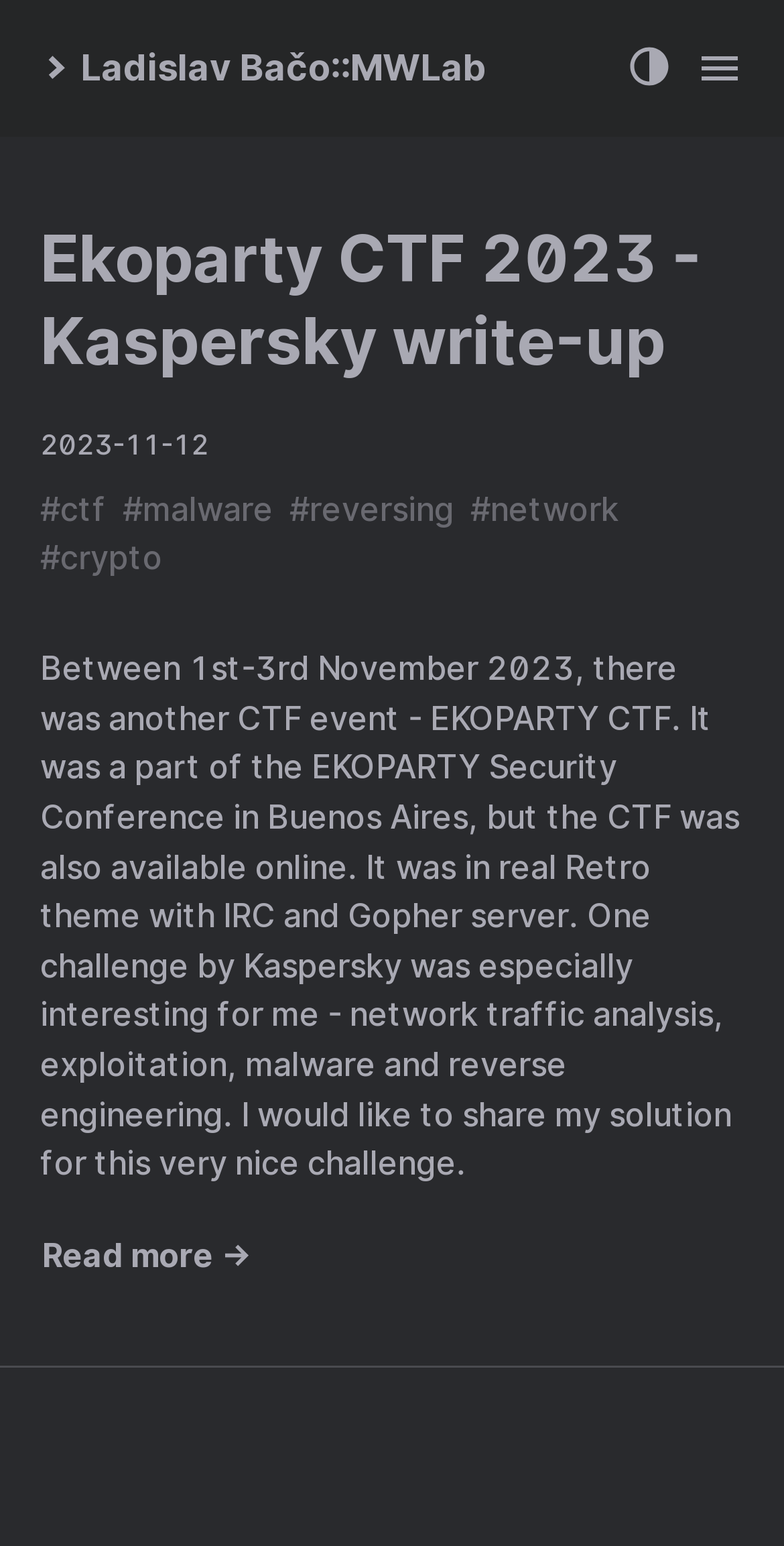Provide a one-word or one-phrase answer to the question:
What is the date of the Ekoparty CTF event?

1st-3rd November 2023